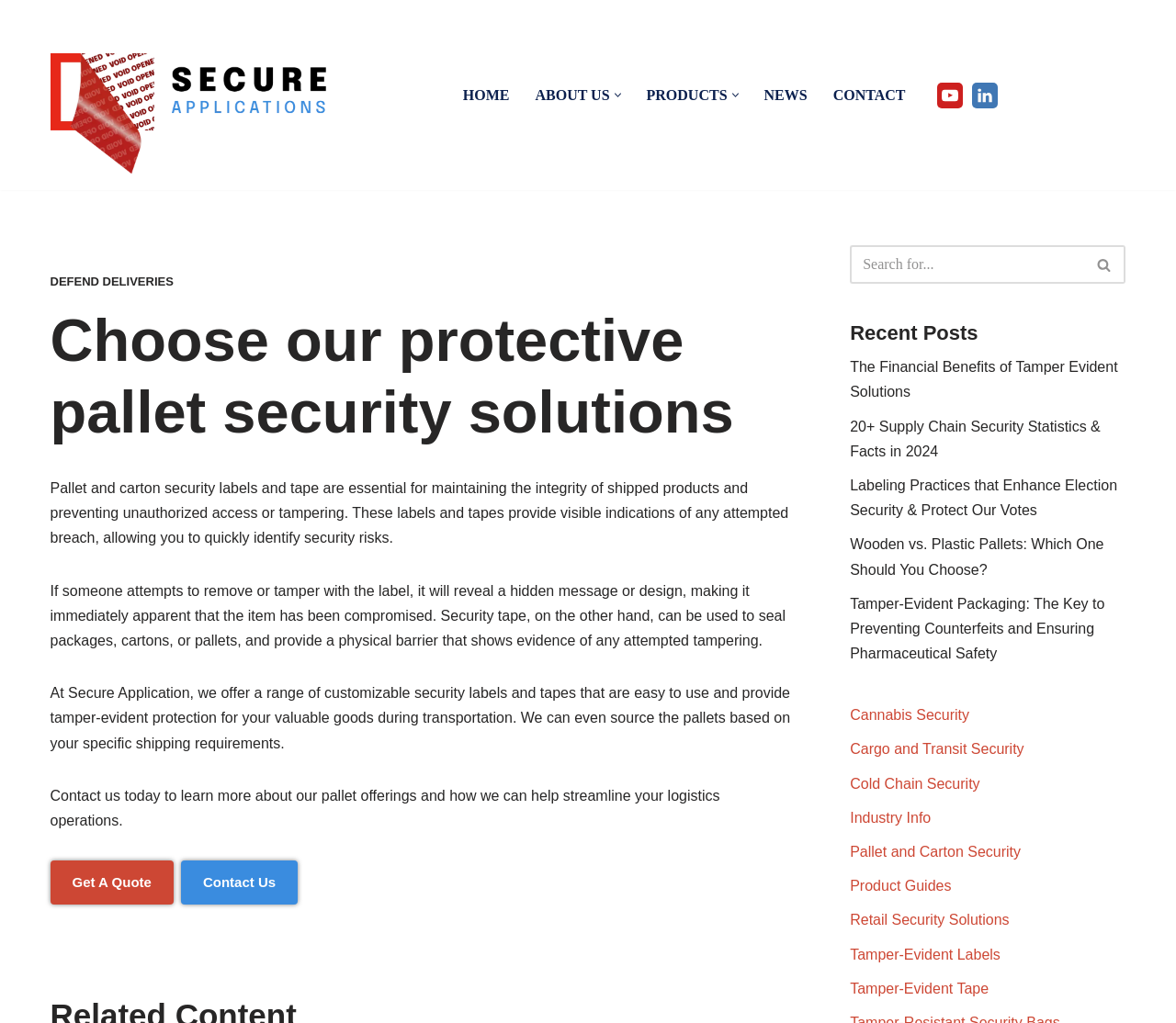Identify the bounding box coordinates of the area you need to click to perform the following instruction: "Click on the 'HOME' link".

[0.394, 0.081, 0.433, 0.105]